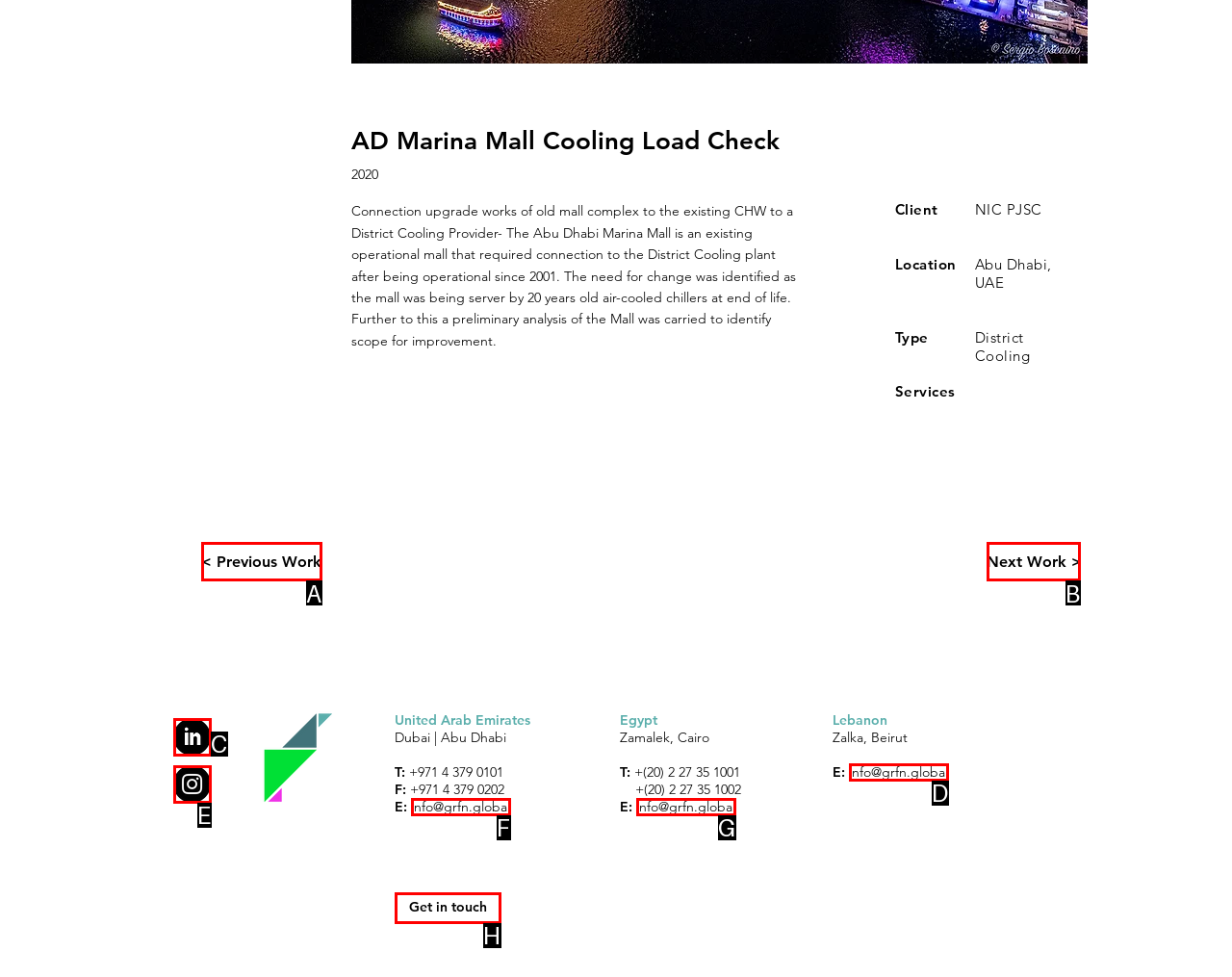Select the letter of the HTML element that best fits the description: Home
Answer with the corresponding letter from the provided choices.

None